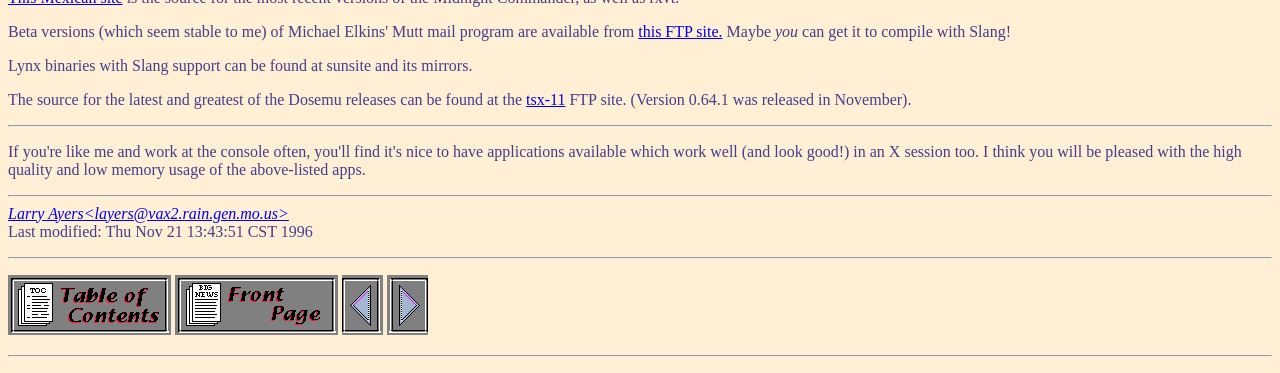Locate the bounding box coordinates of the UI element described by: "alt="[ TABLE OF CONTENTS ]"". Provide the coordinates as four float numbers between 0 and 1, formatted as [left, top, right, bottom].

[0.006, 0.859, 0.134, 0.905]